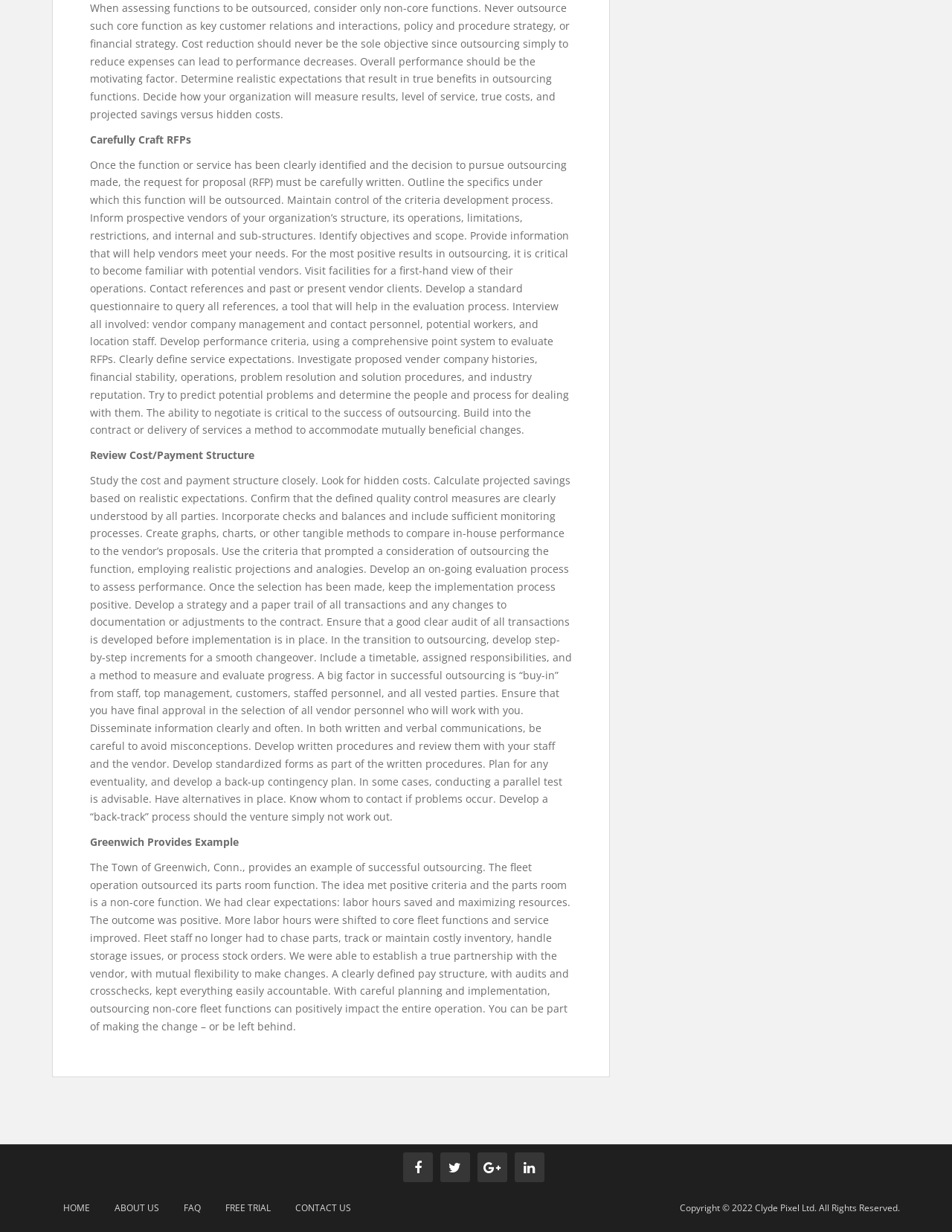What is the main topic of this webpage?
Answer the question with a single word or phrase by looking at the picture.

Outsourcing